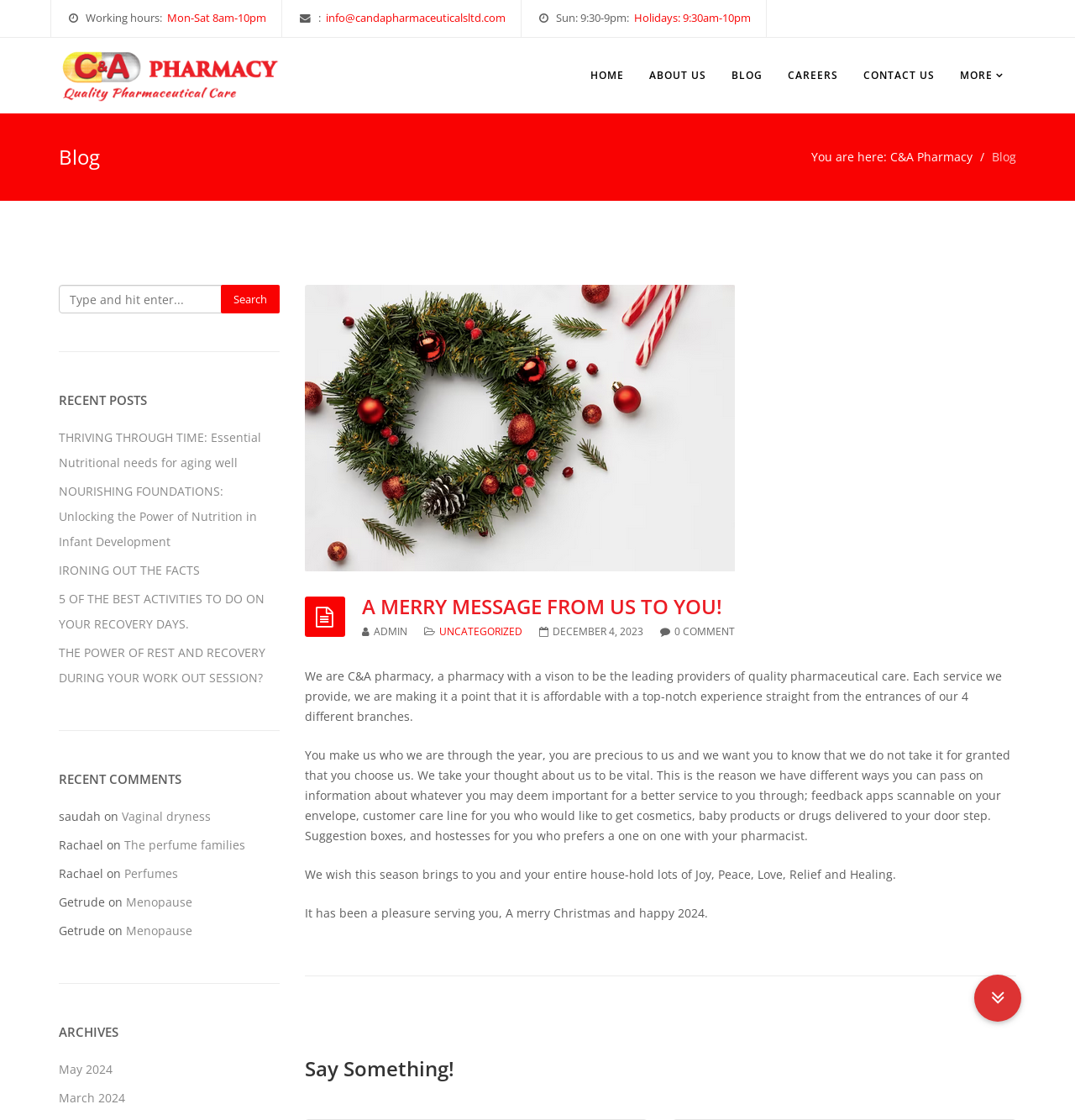Analyze the image and answer the question with as much detail as possible: 
What is the purpose of the 'feedback apps' mentioned on the webpage?

I inferred this answer by reading the text surrounding the mention of 'feedback apps', which suggests that customers can use these apps to provide feedback to help the pharmacy improve its service.